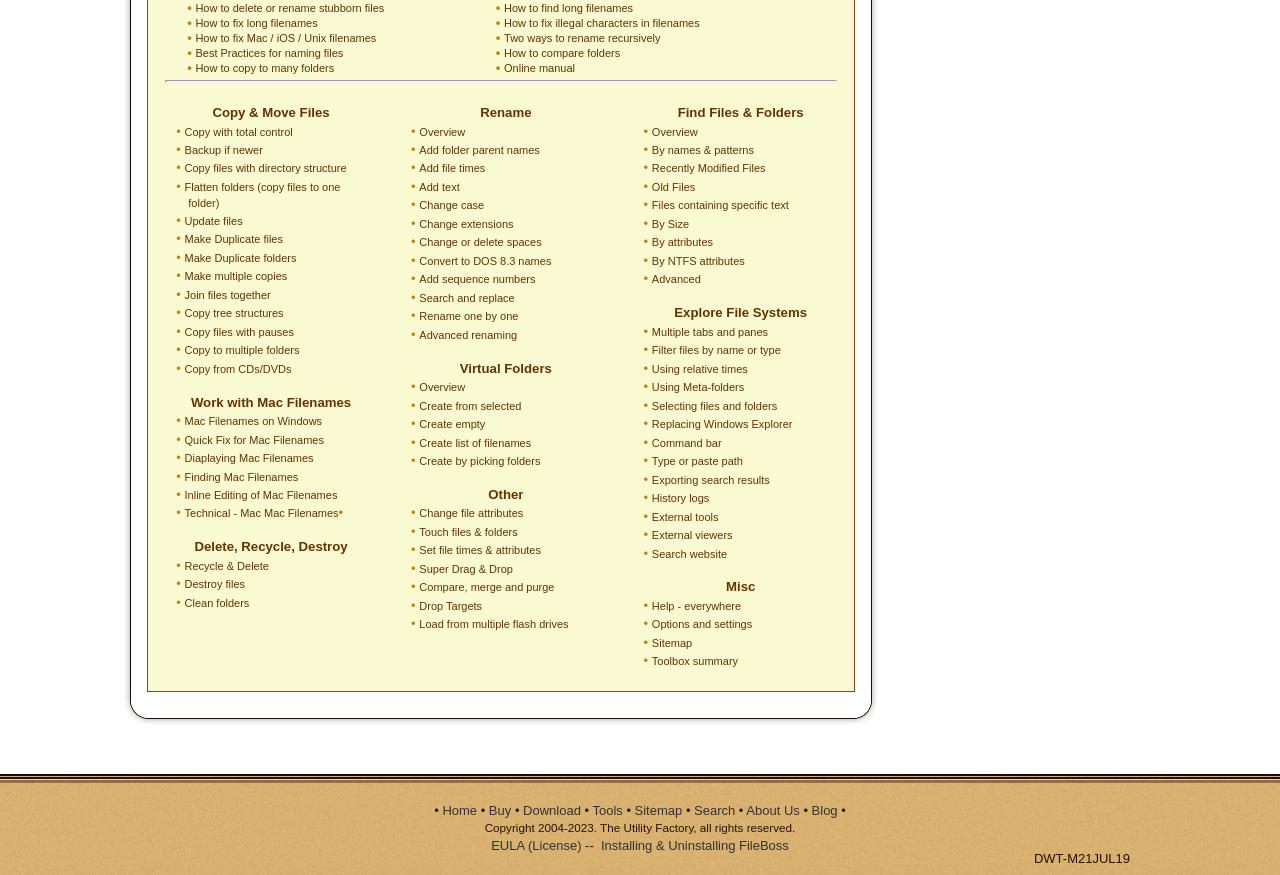Using floating point numbers between 0 and 1, provide the bounding box coordinates in the format (top-left x, top-left y, bottom-right x, bottom-right y). Locate the UI element described here: About Us

[0.583, 0.917, 0.625, 0.934]